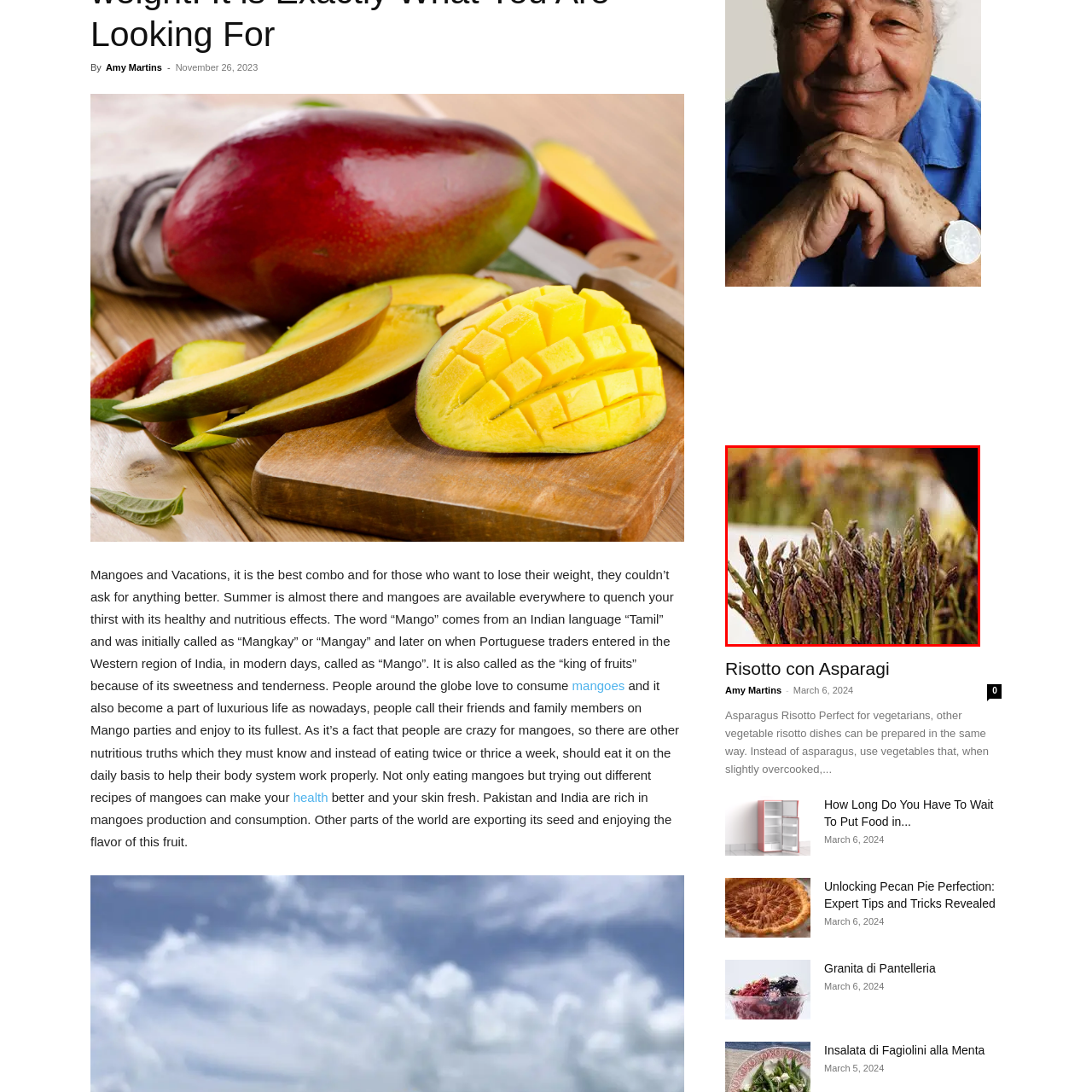Check the image highlighted in red, What is the name of the recipe accompanying the image?
 Please answer in a single word or phrase.

Risotto con Asparagi